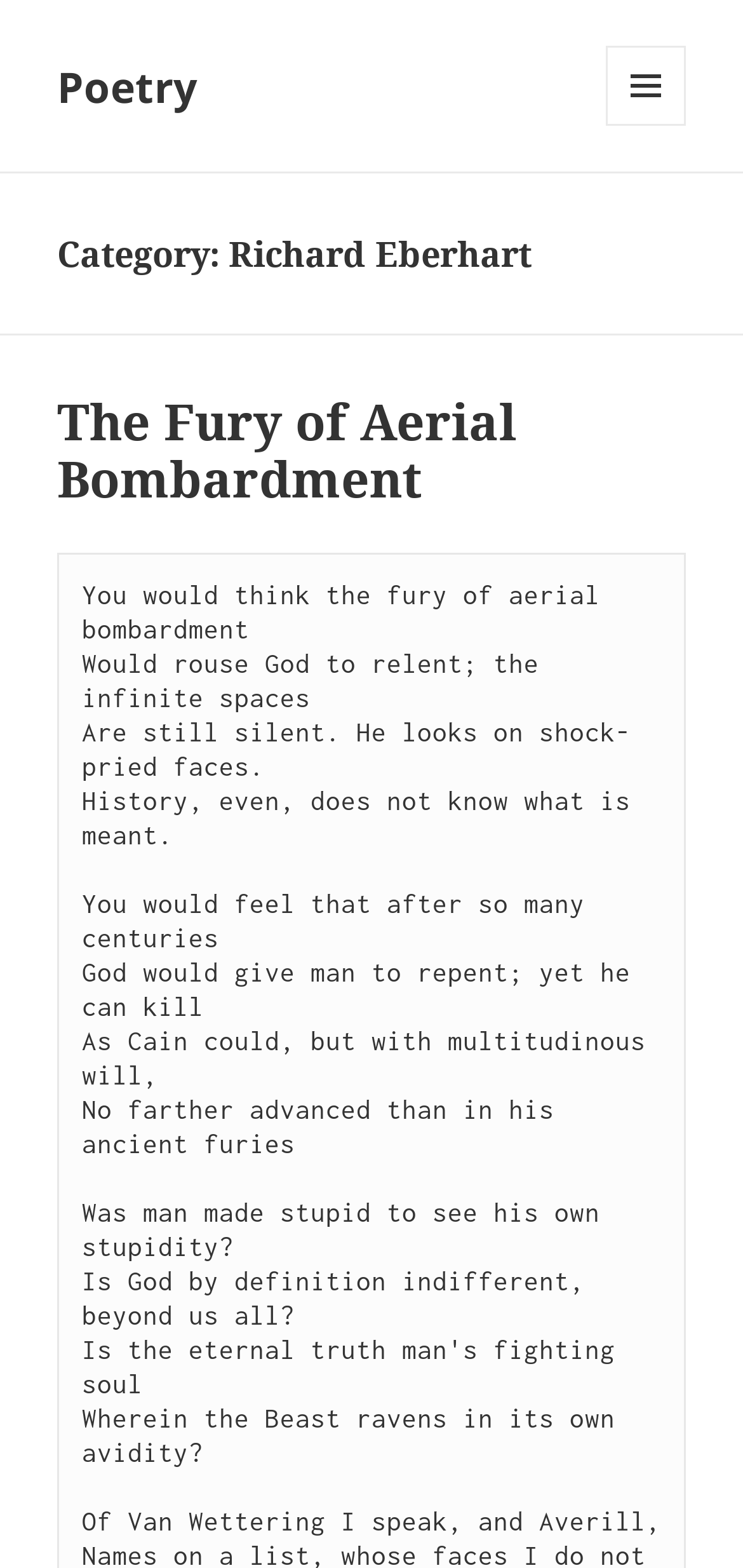Provide a comprehensive description of the webpage.

The webpage is about Richard Eberhart's poetry. At the top left, there is a link labeled "Poetry". On the top right, there is a button with an icon and the text "MENU AND WIDGETS" that is not expanded. Below the button, there is a header section that spans the entire width of the page. Within this section, there is a heading that categorizes the content as "Richard Eberhart". 

Below the category heading, there is another header section that also spans the entire width of the page. This section contains a heading with the title of a poem, "The Fury of Aerial Bombardment". Directly below the poem title, there is a link with the same title, "The Fury of Aerial Bombardment", which takes up about two-thirds of the page width.